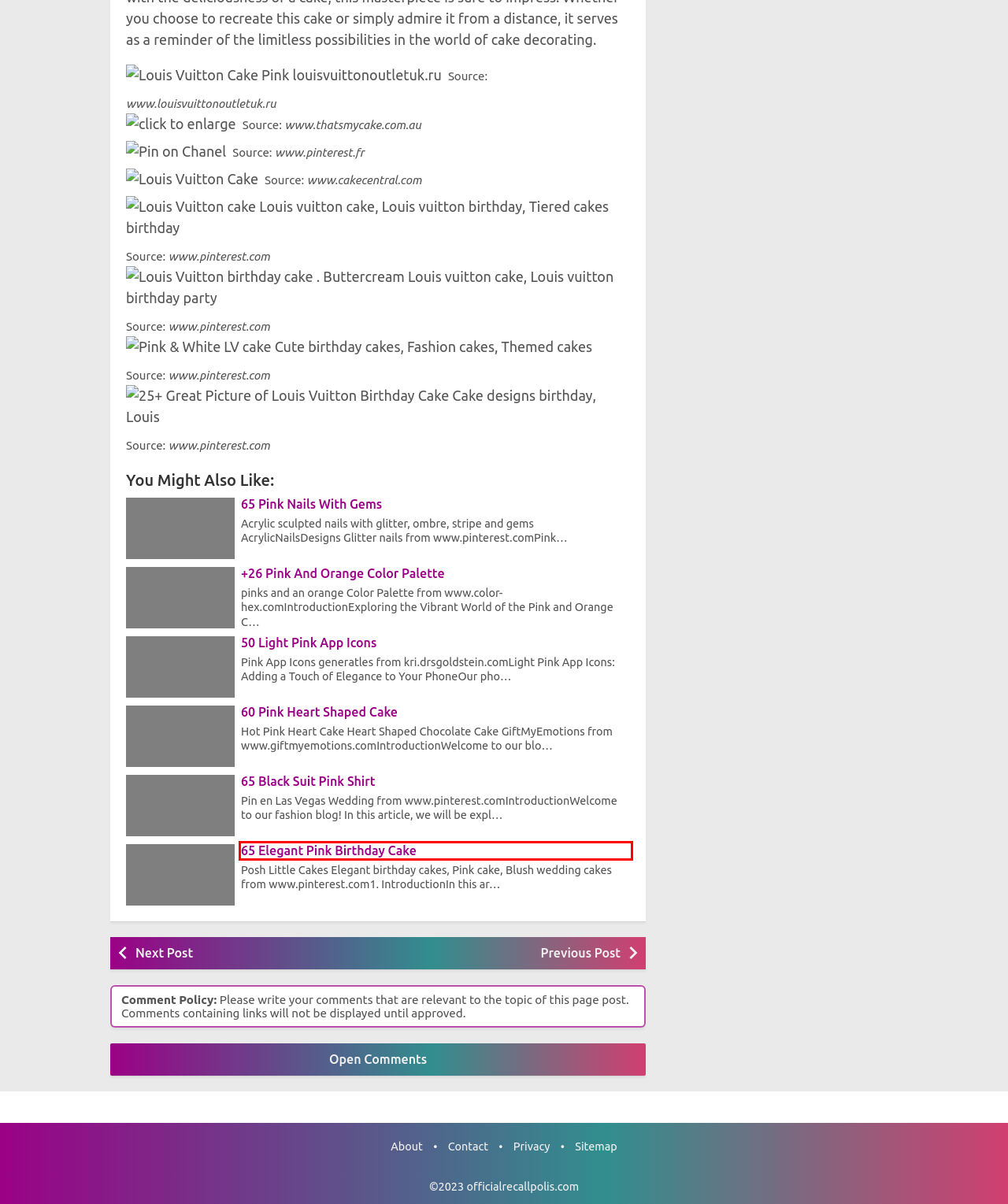You are presented with a screenshot of a webpage containing a red bounding box around a particular UI element. Select the best webpage description that matches the new webpage after clicking the element within the bounding box. Here are the candidates:
A. +26 Pin Up Guy Tattoo
B. 65 Pink Nails With Gems
C. 65 Elegant Pink Birthday Cake
D. 65 Black Suit Pink Shirt
E. 35 Sarcastic Quotes About Being Ignored
F. 50 Light Pink App Icons
G. 60 Pink Heart Shaped Cake
H. +26 Pink And Orange Color Palette

C